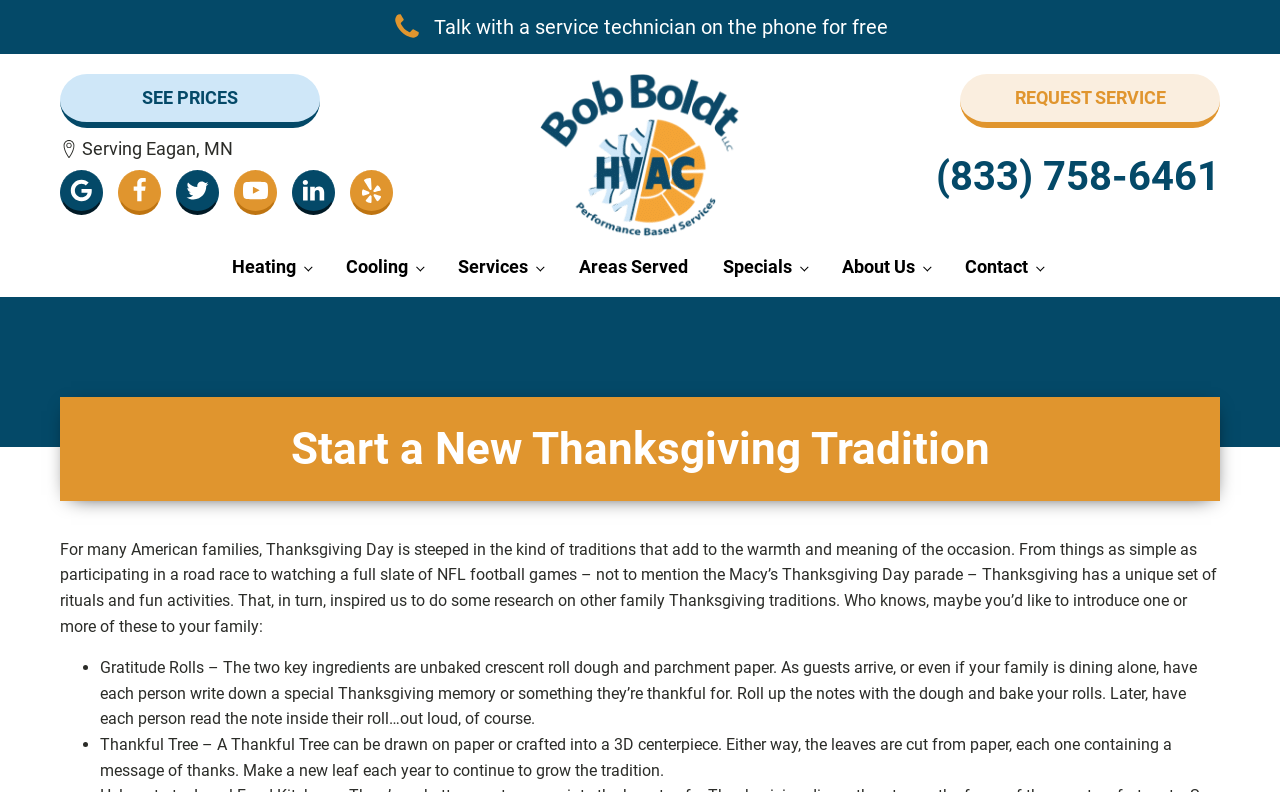Show me the bounding box coordinates of the clickable region to achieve the task as per the instruction: "Talk with a service technician on the phone for free".

[0.339, 0.021, 0.694, 0.047]